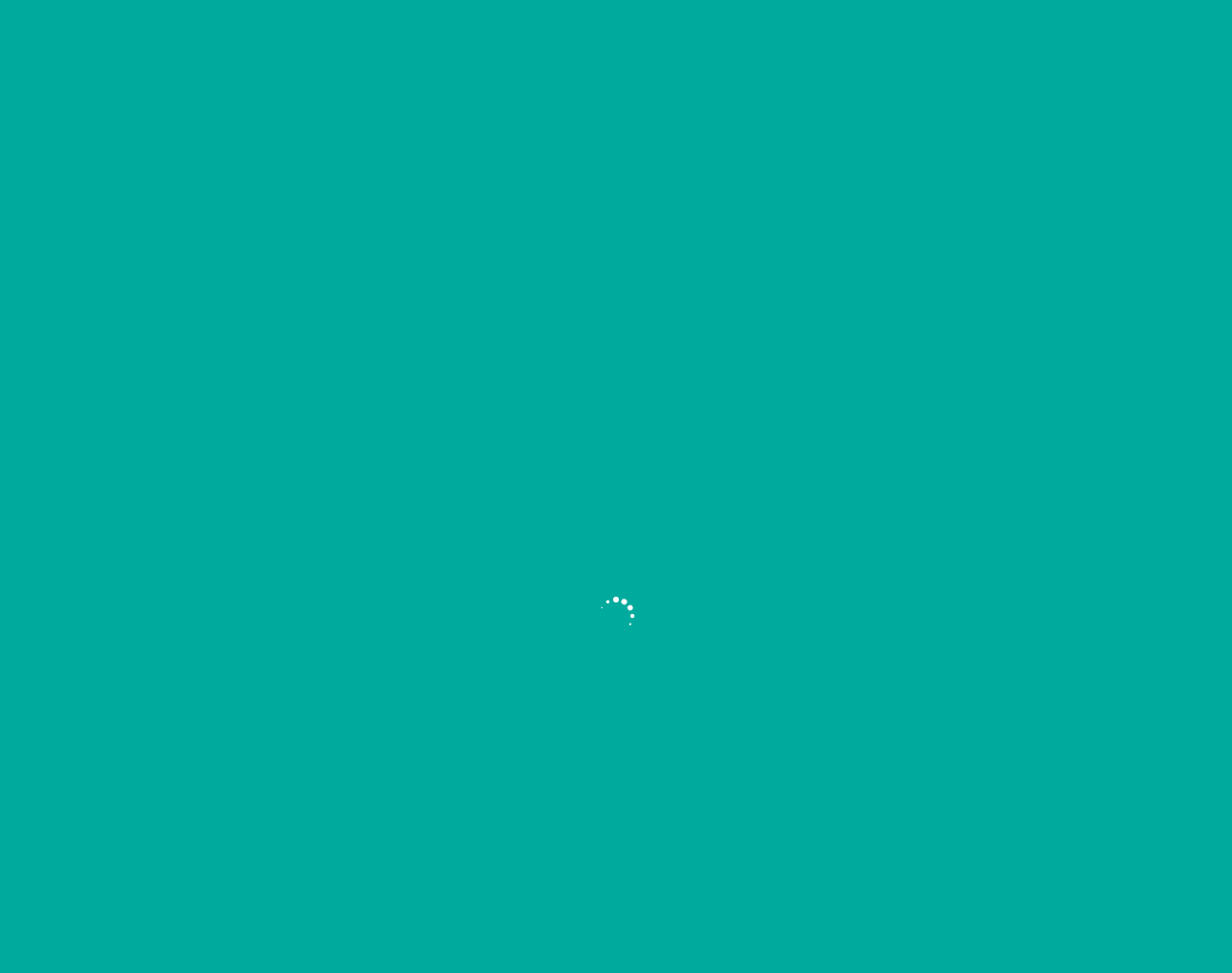Specify the bounding box coordinates of the area to click in order to execute this command: 'Click the 'APPOINTMENT' link'. The coordinates should consist of four float numbers ranging from 0 to 1, and should be formatted as [left, top, right, bottom].

[0.859, 0.171, 0.977, 0.203]